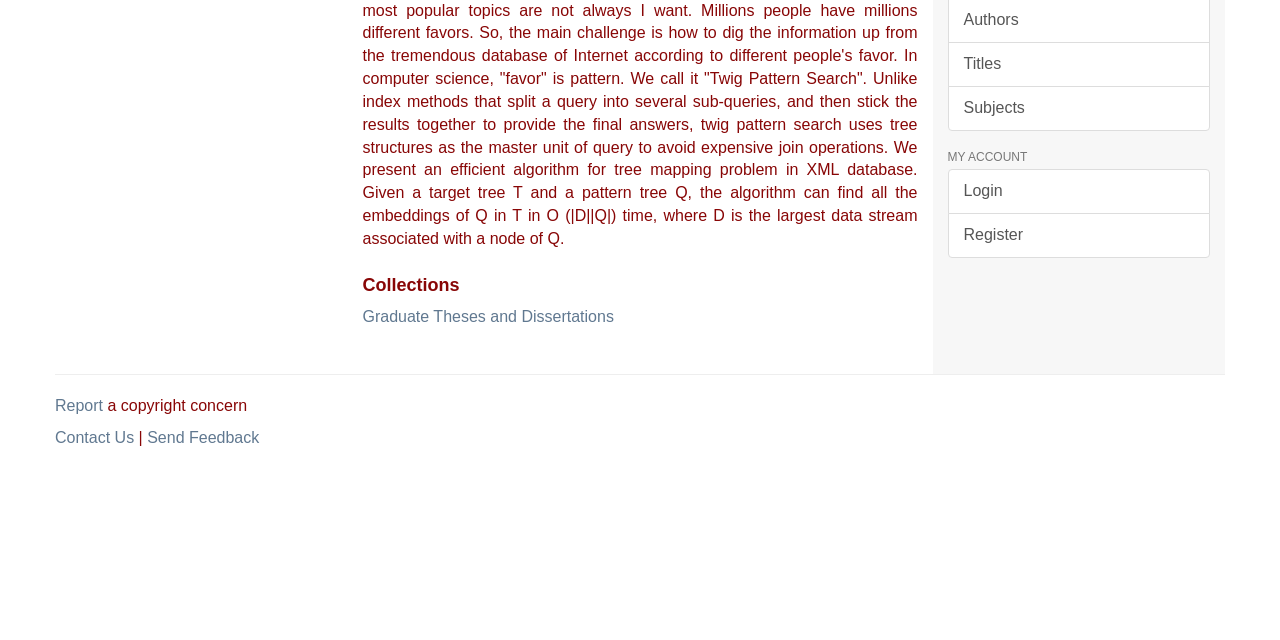Given the element description Login, specify the bounding box coordinates of the corresponding UI element in the format (top-left x, top-left y, bottom-right x, bottom-right y). All values must be between 0 and 1.

[0.74, 0.264, 0.945, 0.334]